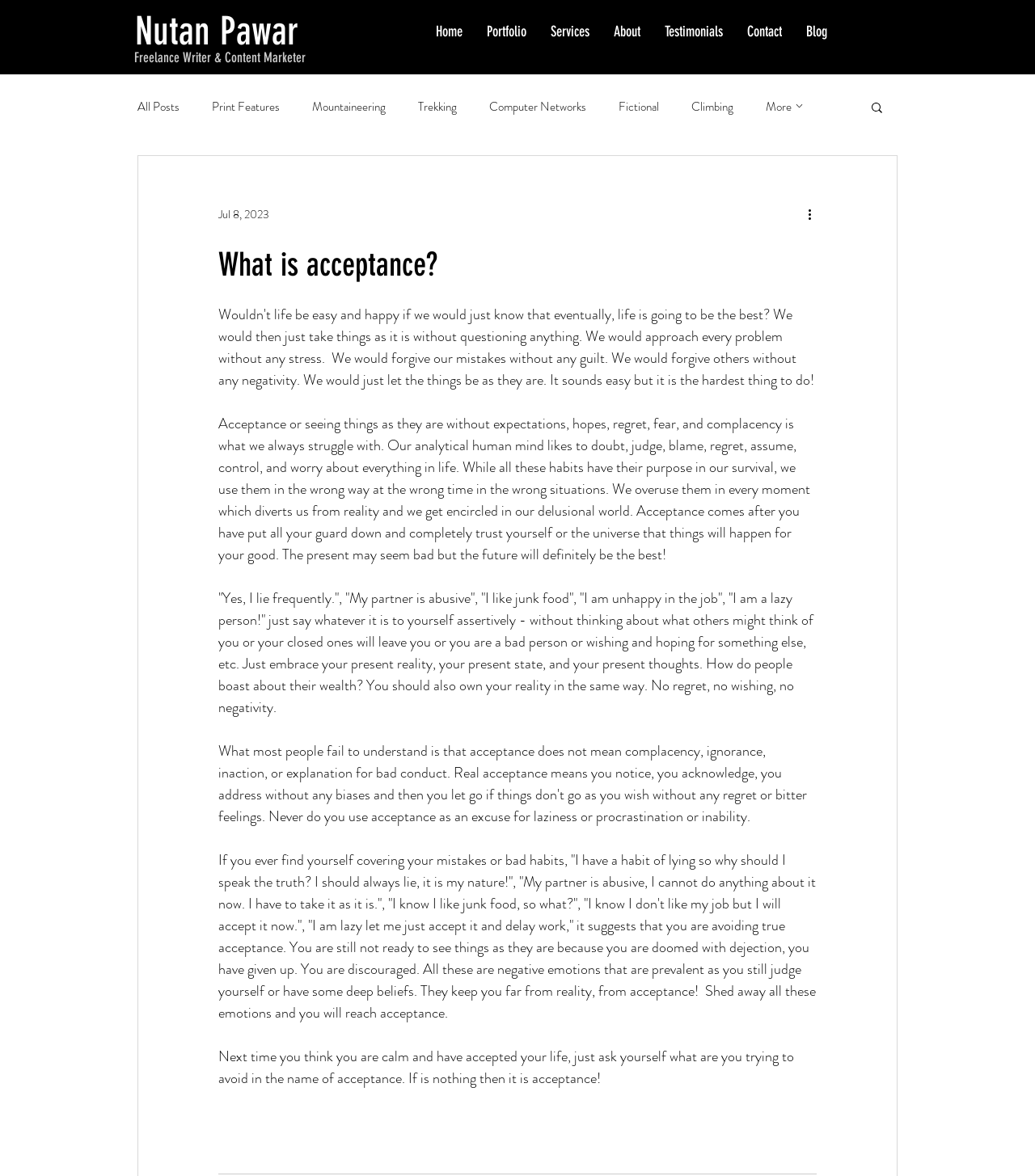Respond to the question below with a single word or phrase:
How many links are there in the navigation menu?

7